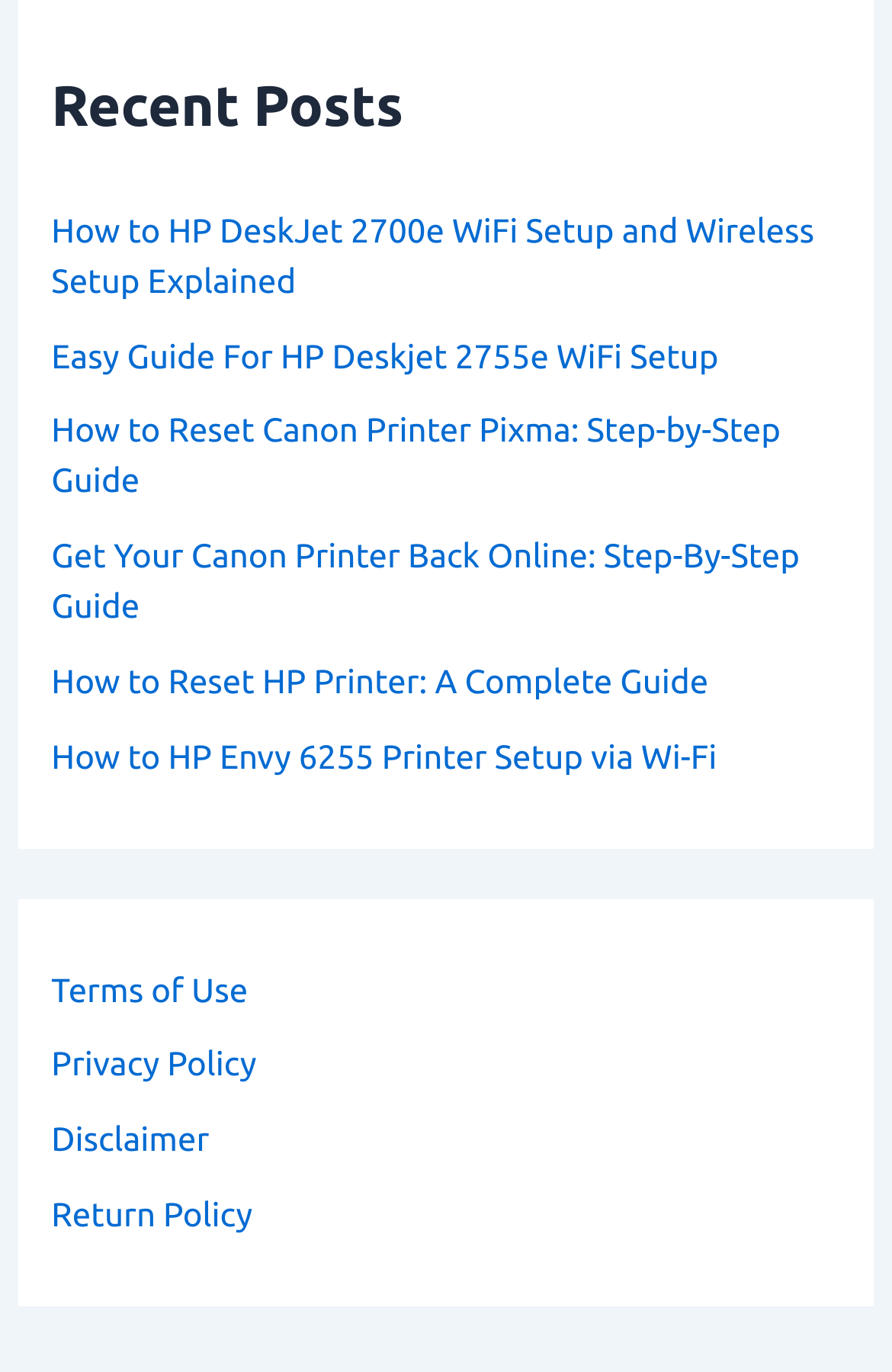Please specify the bounding box coordinates of the element that should be clicked to execute the given instruction: 'Check return policy'. Ensure the coordinates are four float numbers between 0 and 1, expressed as [left, top, right, bottom].

[0.058, 0.871, 0.283, 0.899]